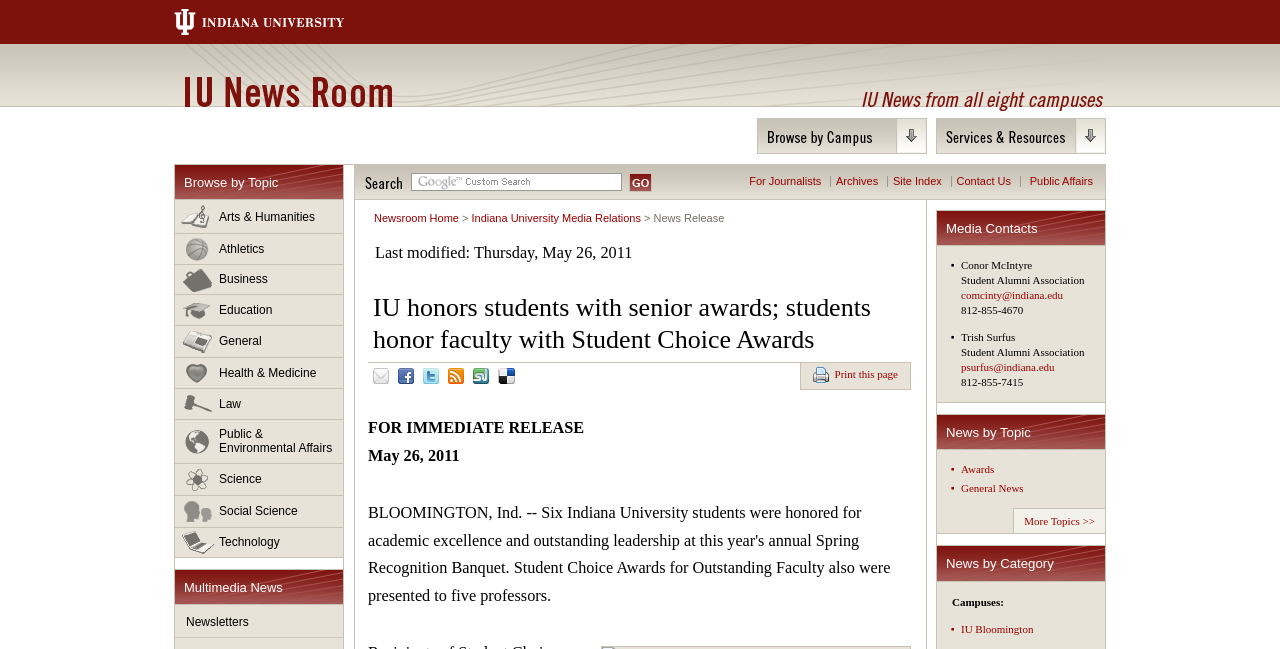Respond with a single word or phrase:
What is the date of the news release?

May 26, 2011